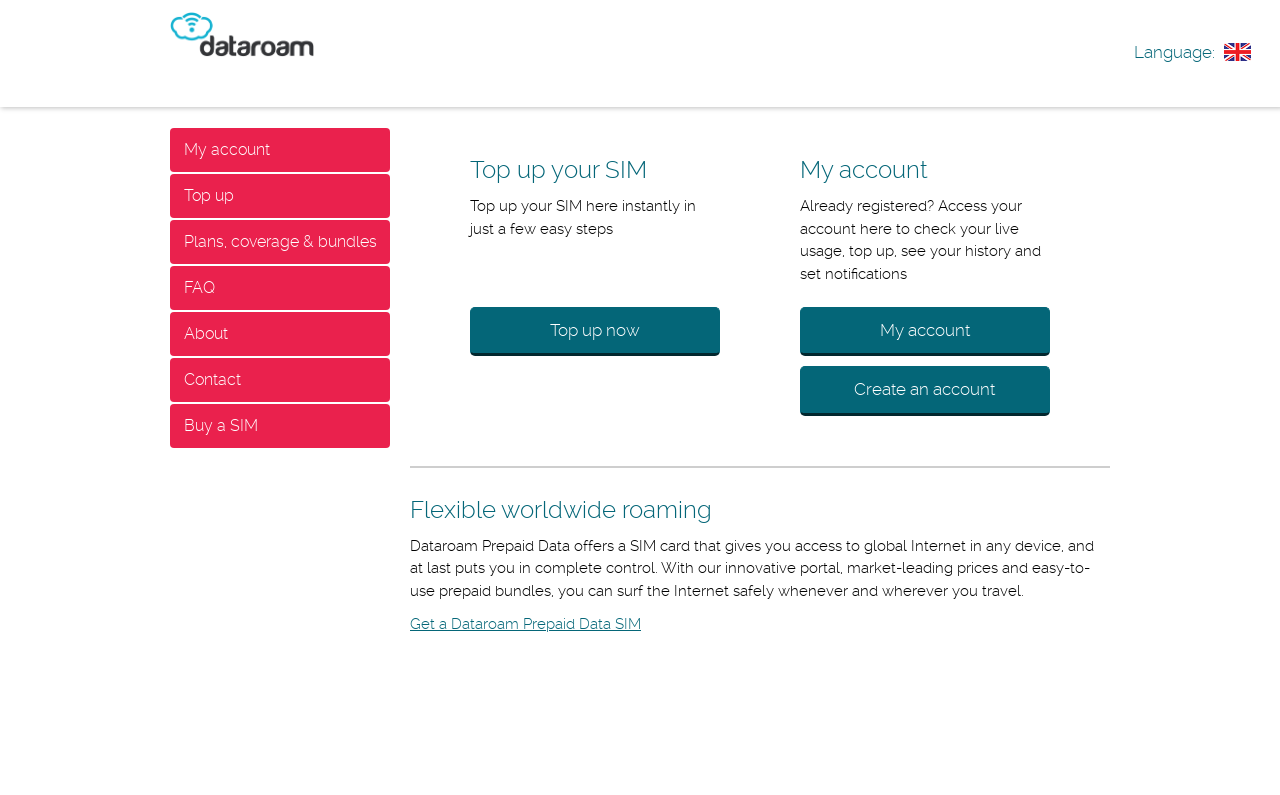Please indicate the bounding box coordinates for the clickable area to complete the following task: "Read the 'Recent Posts'". The coordinates should be specified as four float numbers between 0 and 1, i.e., [left, top, right, bottom].

None